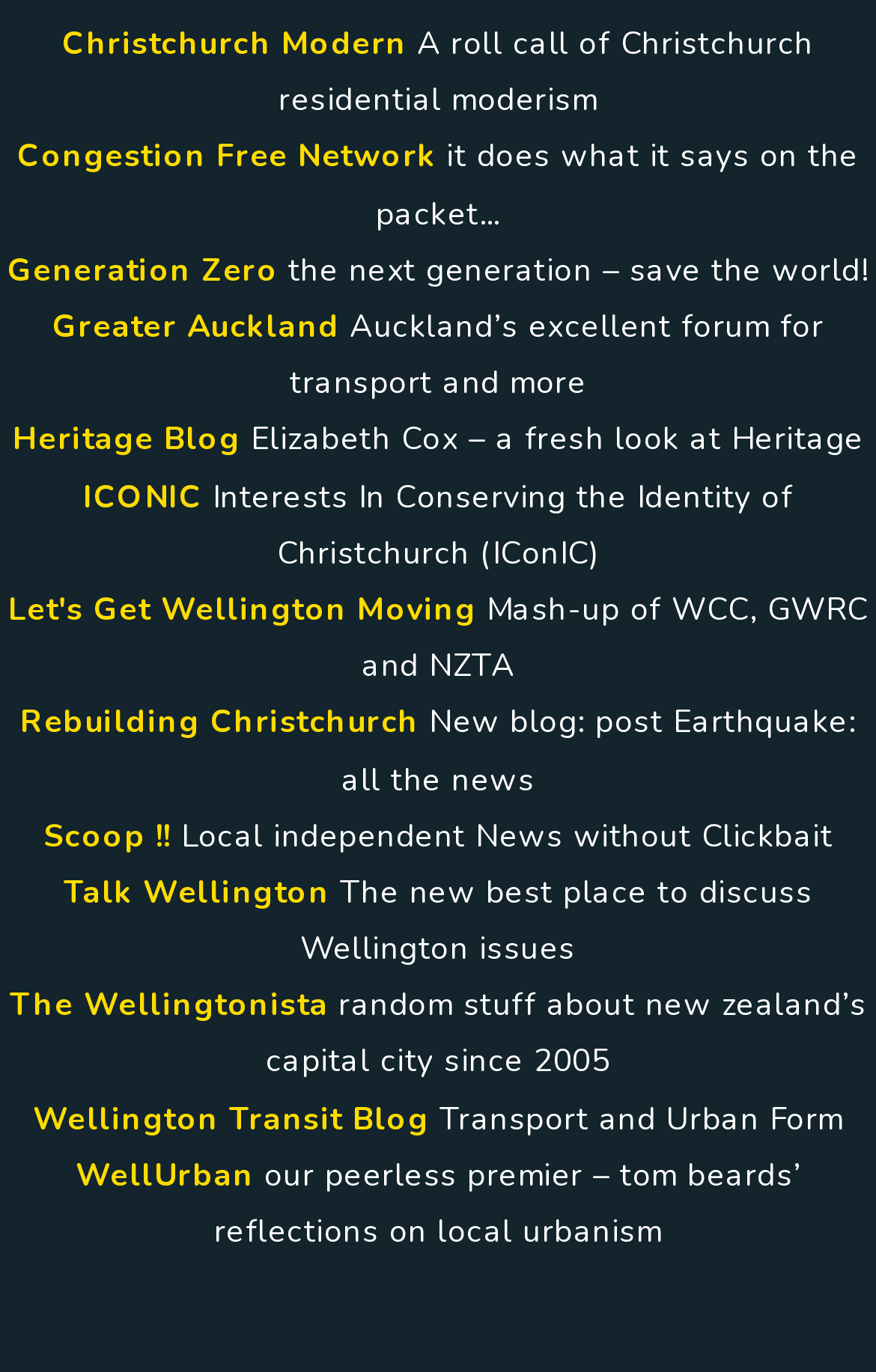Please locate the bounding box coordinates of the element's region that needs to be clicked to follow the instruction: "Read about Heritage Blog". The bounding box coordinates should be provided as four float numbers between 0 and 1, i.e., [left, top, right, bottom].

[0.014, 0.305, 0.274, 0.336]